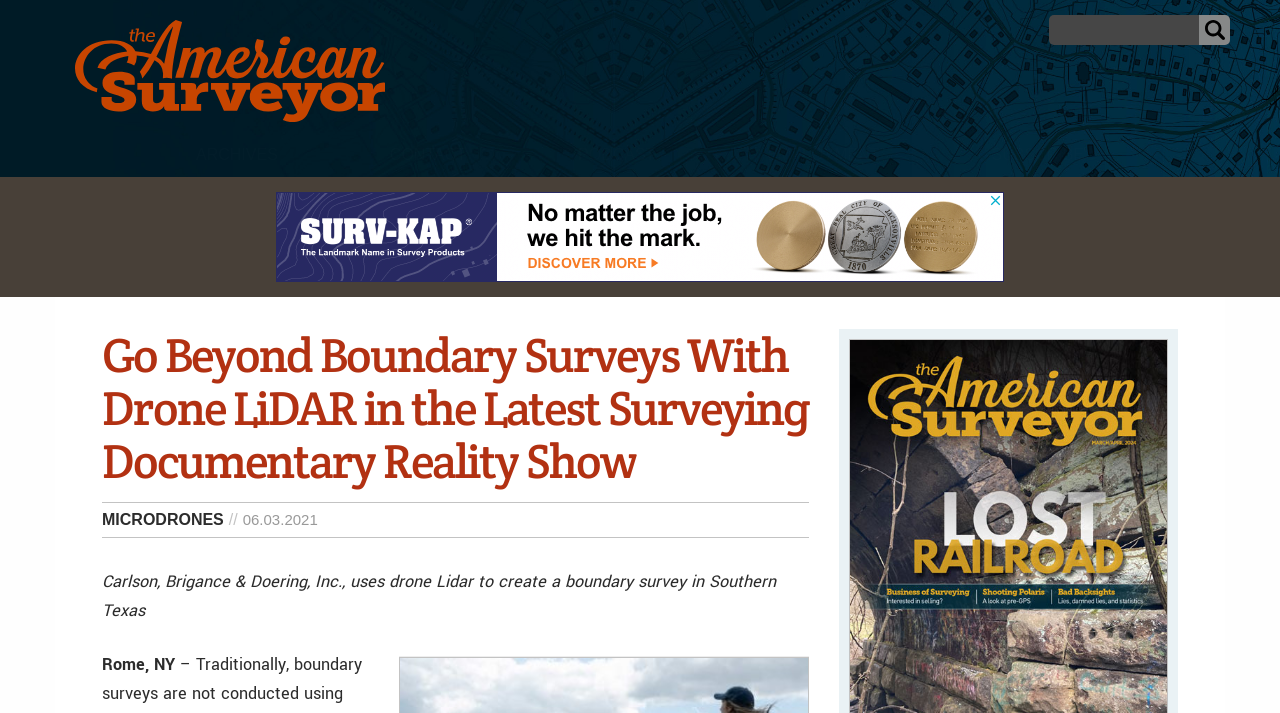Please reply to the following question with a single word or a short phrase:
What is the location mentioned in the article?

Southern Texas and Rome, NY